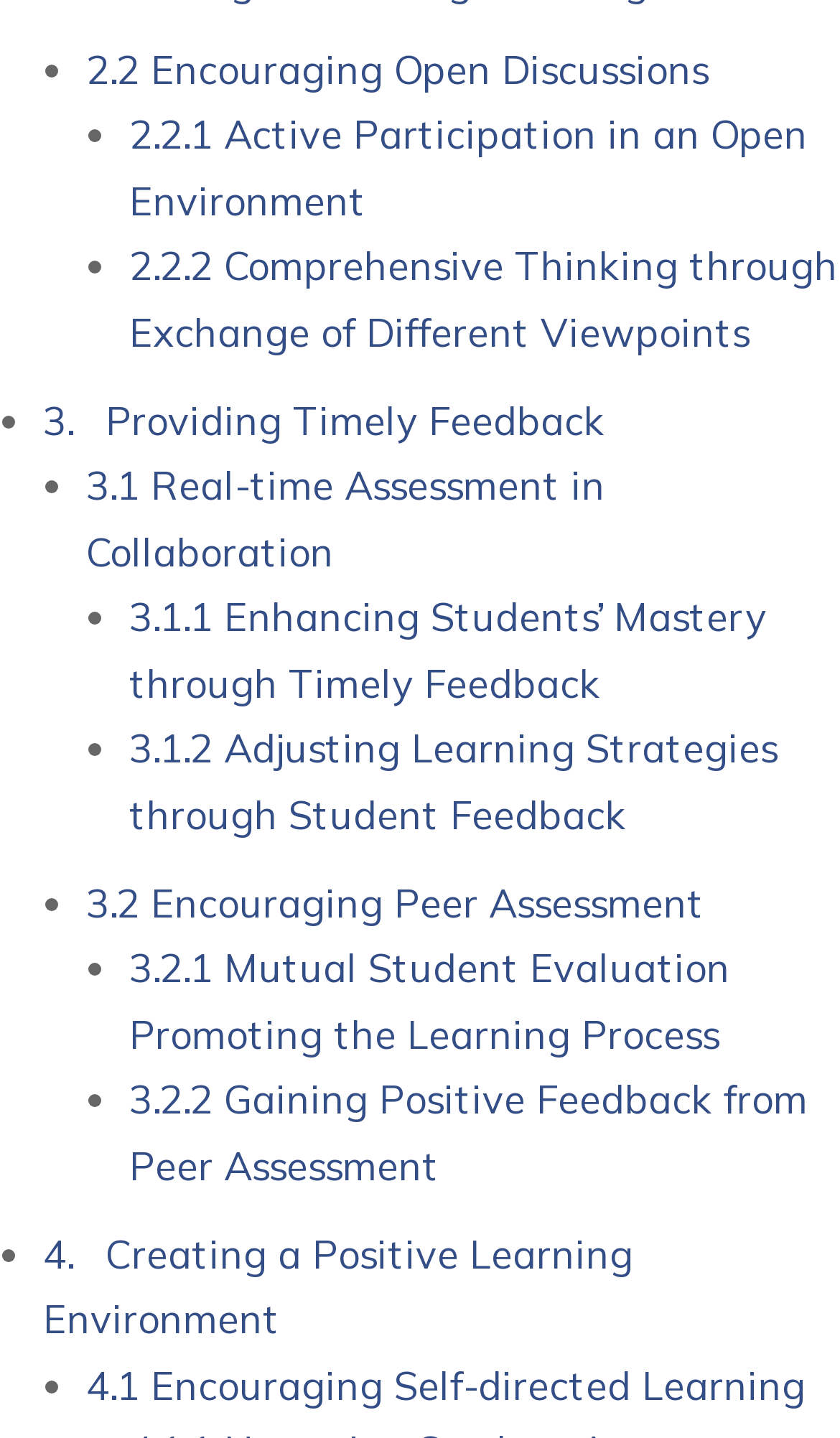Locate the bounding box coordinates of the region to be clicked to comply with the following instruction: "Explore 4.1 Encouraging Self-directed Learning". The coordinates must be four float numbers between 0 and 1, in the form [left, top, right, bottom].

[0.103, 0.946, 0.959, 0.981]